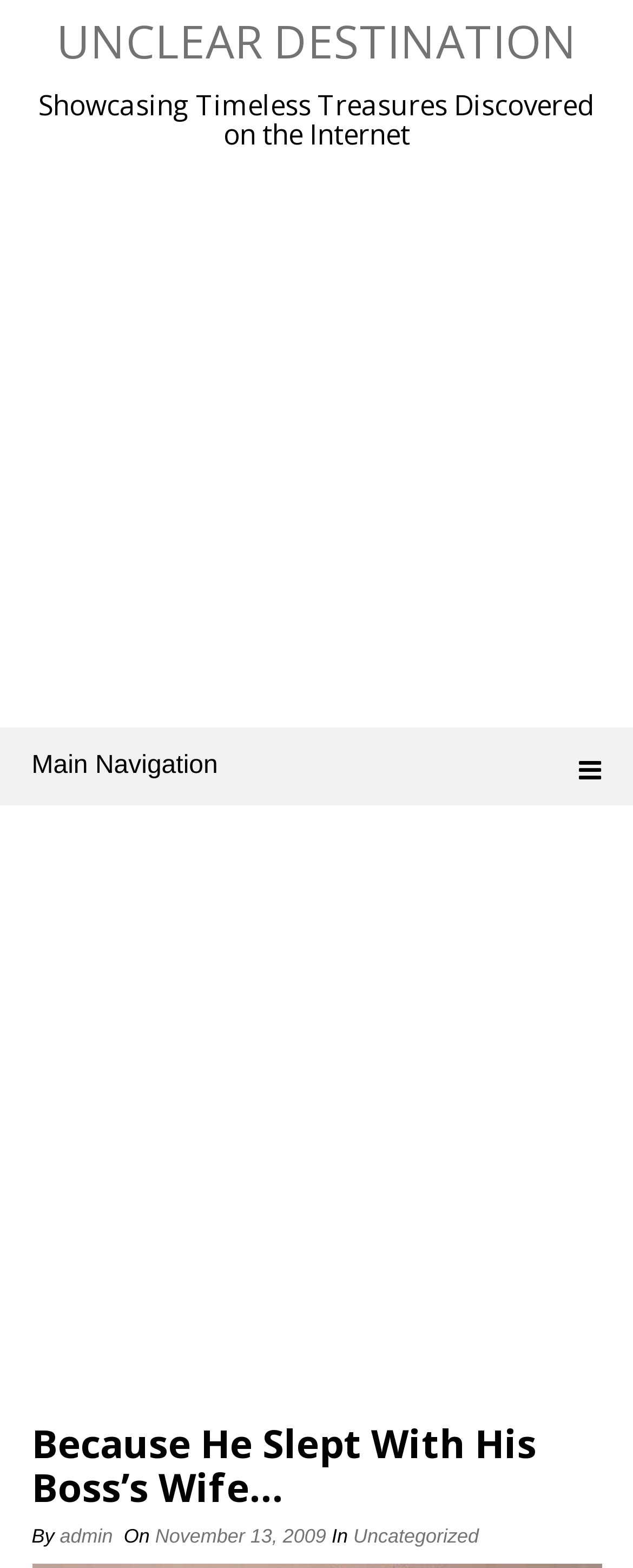Answer the question using only a single word or phrase: 
What is the category of this article?

Uncategorized